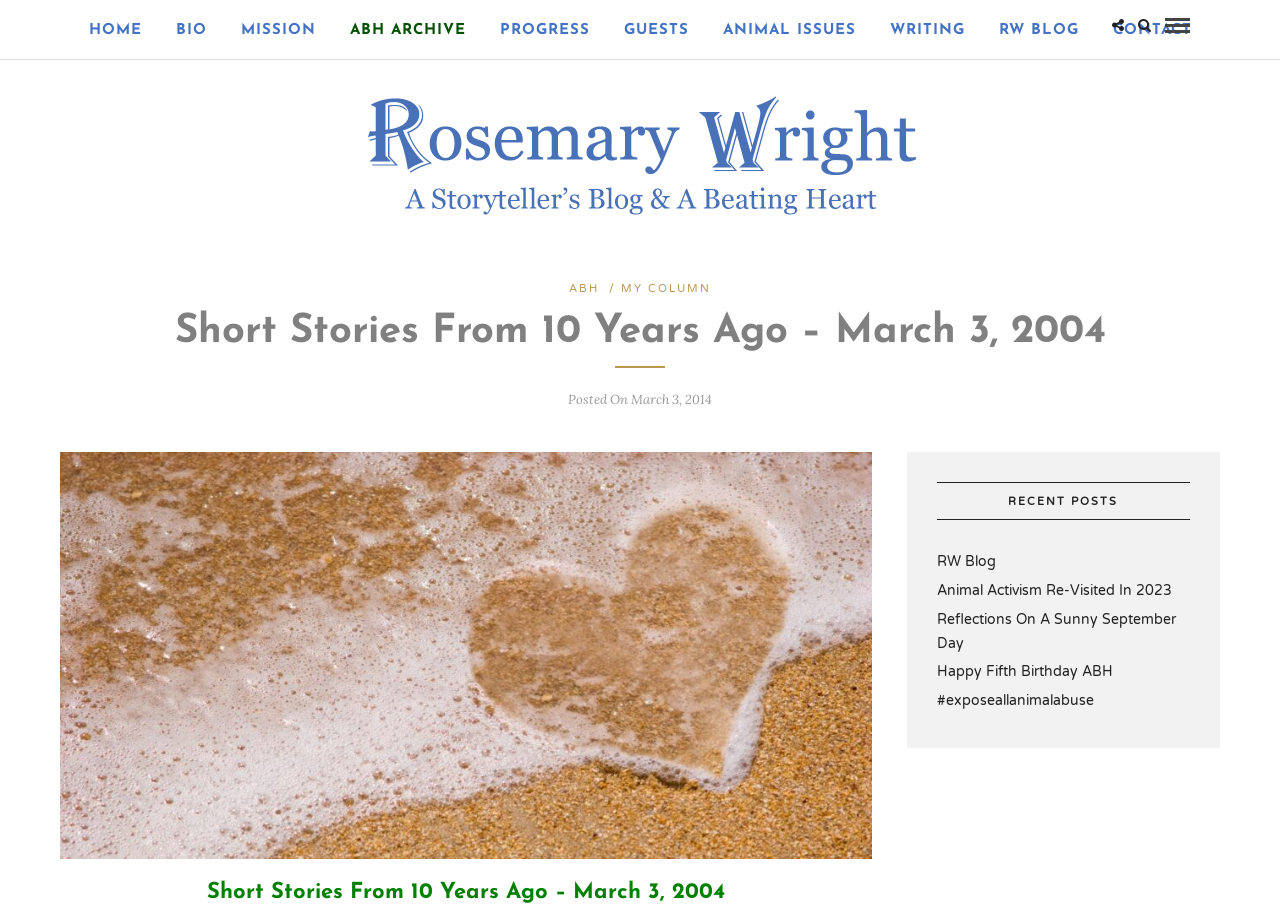Use a single word or phrase to answer the question: 
What is the name of the author?

Rosemary Wright